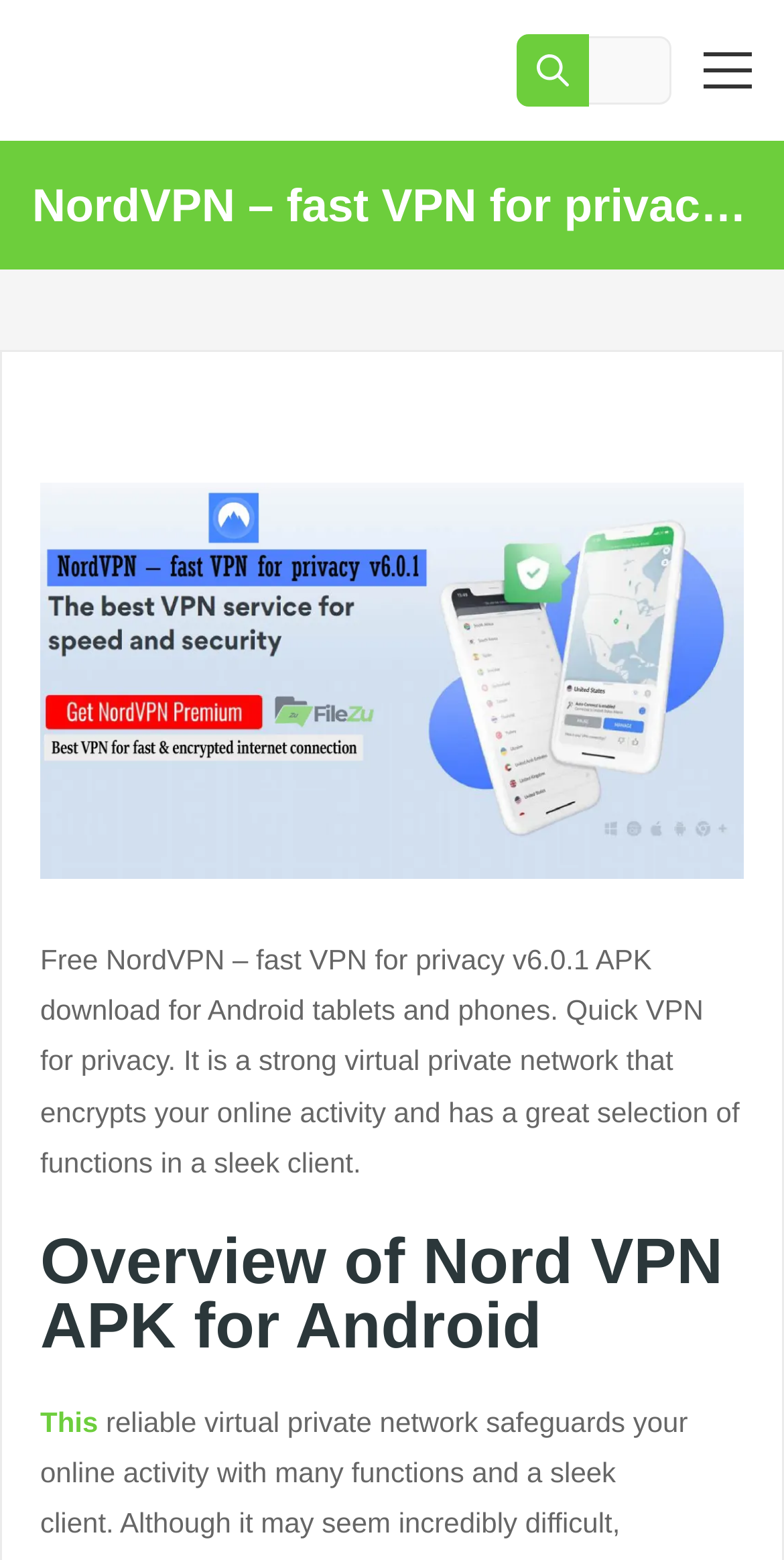Generate the main heading text from the webpage.

NordVPN – fast VPN for privacy v6.0.1